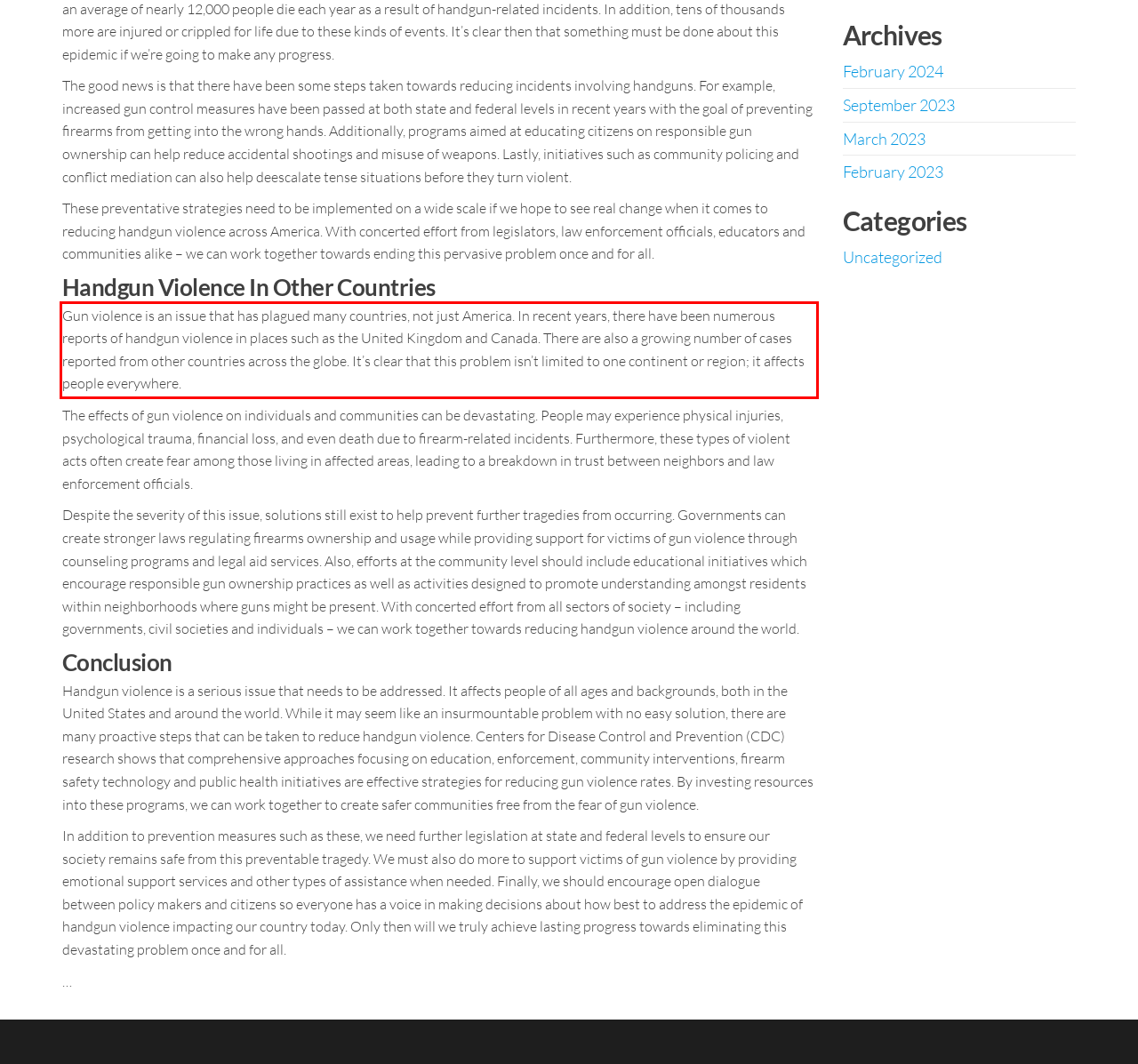You are provided with a webpage screenshot that includes a red rectangle bounding box. Extract the text content from within the bounding box using OCR.

Gun violence is an issue that has plagued many countries, not just America. In recent years, there have been numerous reports of handgun violence in places such as the United Kingdom and Canada. There are also a growing number of cases reported from other countries across the globe. It’s clear that this problem isn’t limited to one continent or region; it affects people everywhere.